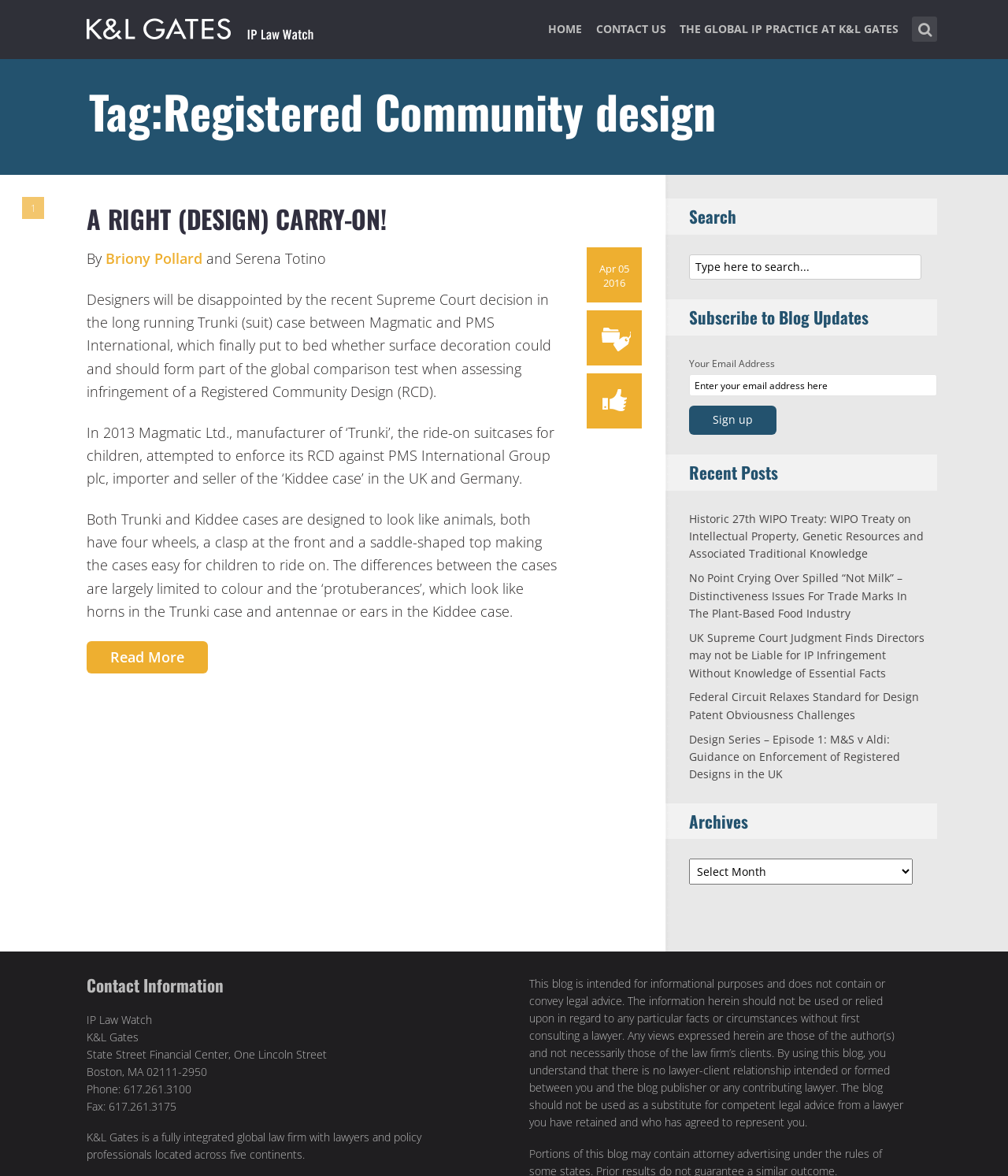Please find the bounding box coordinates of the element that needs to be clicked to perform the following instruction: "View artist's about page". The bounding box coordinates should be four float numbers between 0 and 1, represented as [left, top, right, bottom].

None